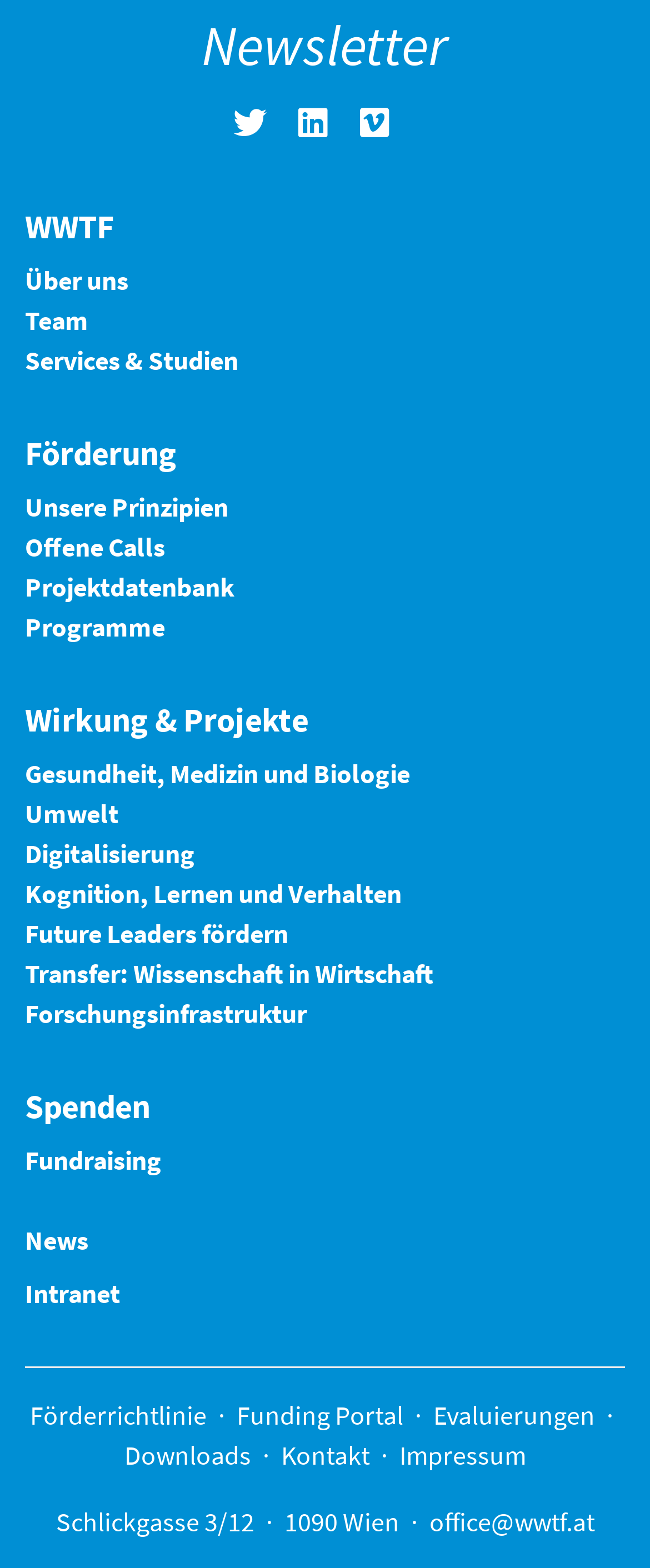Please determine the bounding box coordinates of the element to click on in order to accomplish the following task: "Read about the funding guidelines". Ensure the coordinates are four float numbers ranging from 0 to 1, i.e., [left, top, right, bottom].

[0.046, 0.892, 0.318, 0.913]